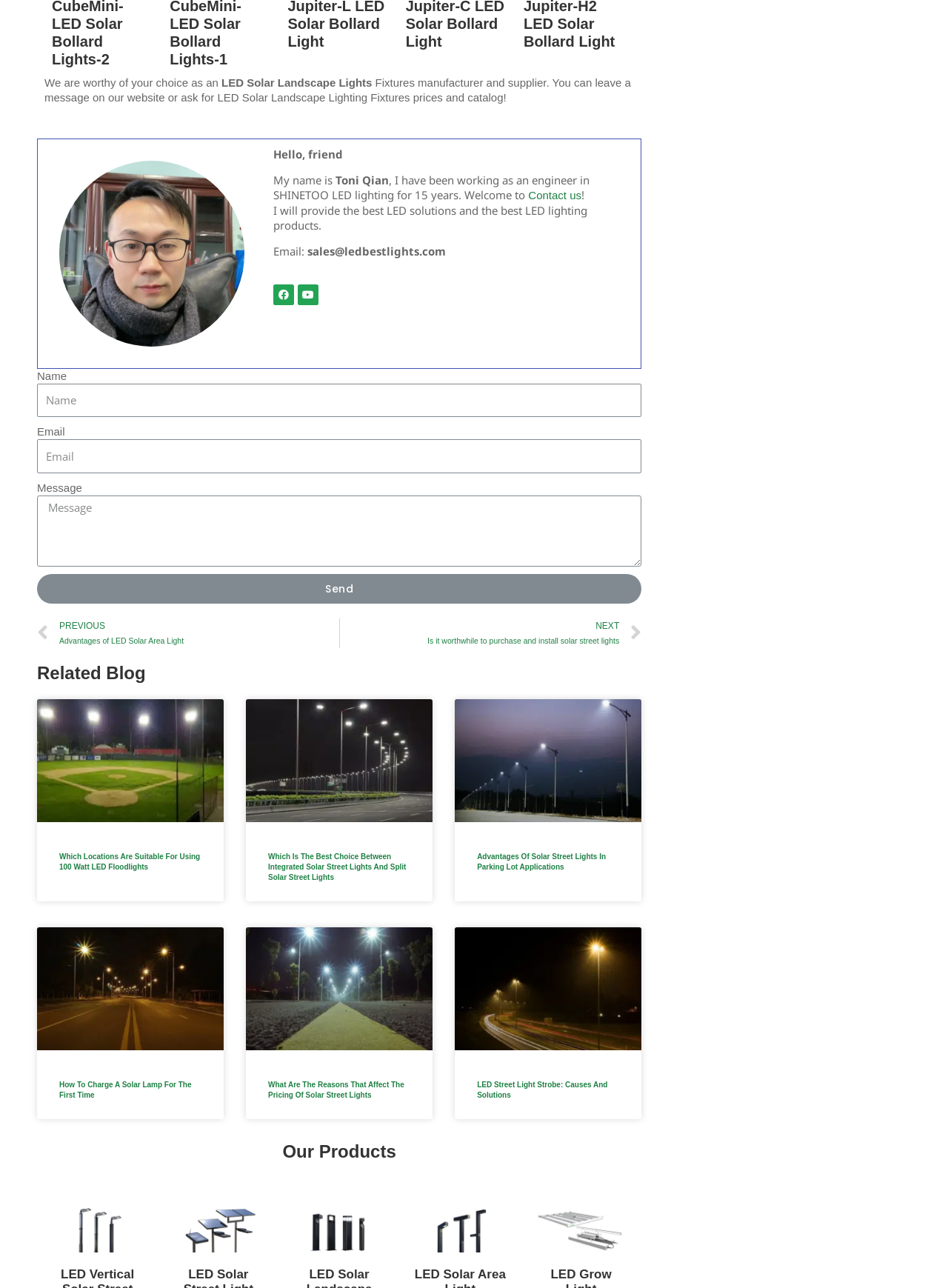Could you specify the bounding box coordinates for the clickable section to complete the following instruction: "Send a message"?

[0.039, 0.446, 0.677, 0.469]